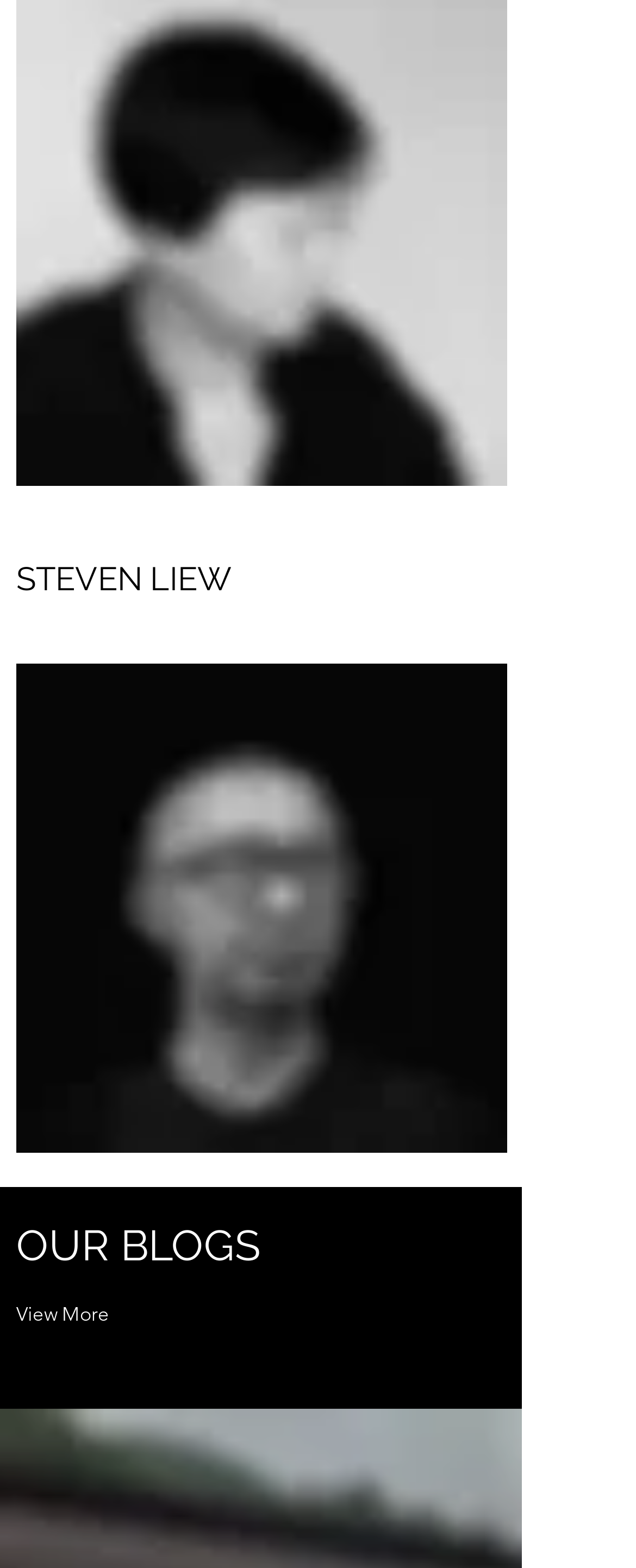Determine the bounding box for the described HTML element: "View More". Ensure the coordinates are four float numbers between 0 and 1 in the format [left, top, right, bottom].

[0.026, 0.825, 0.172, 0.851]